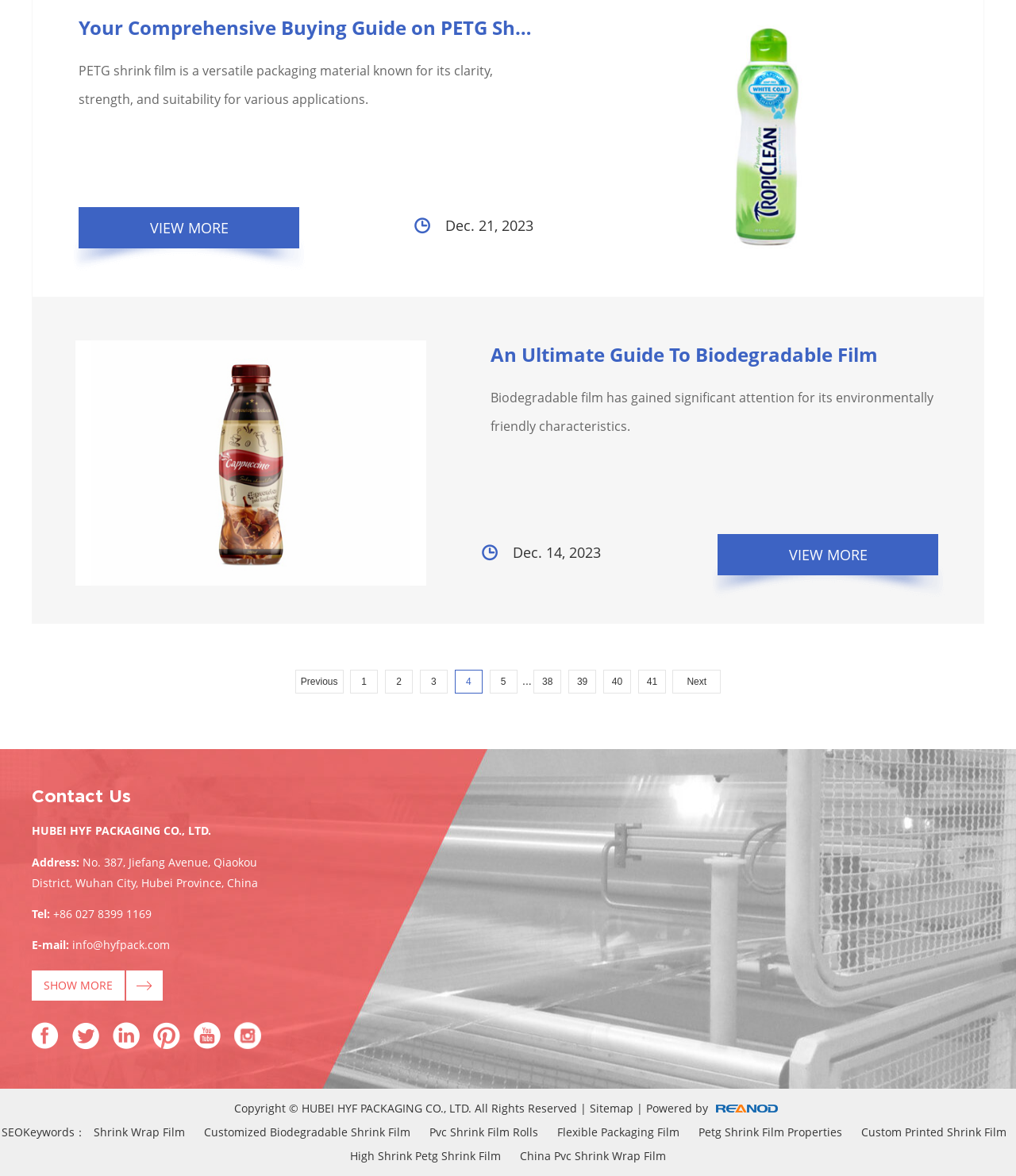Identify the bounding box coordinates of the region that needs to be clicked to carry out this instruction: "Go to page 2". Provide these coordinates as four float numbers ranging from 0 to 1, i.e., [left, top, right, bottom].

[0.379, 0.57, 0.406, 0.59]